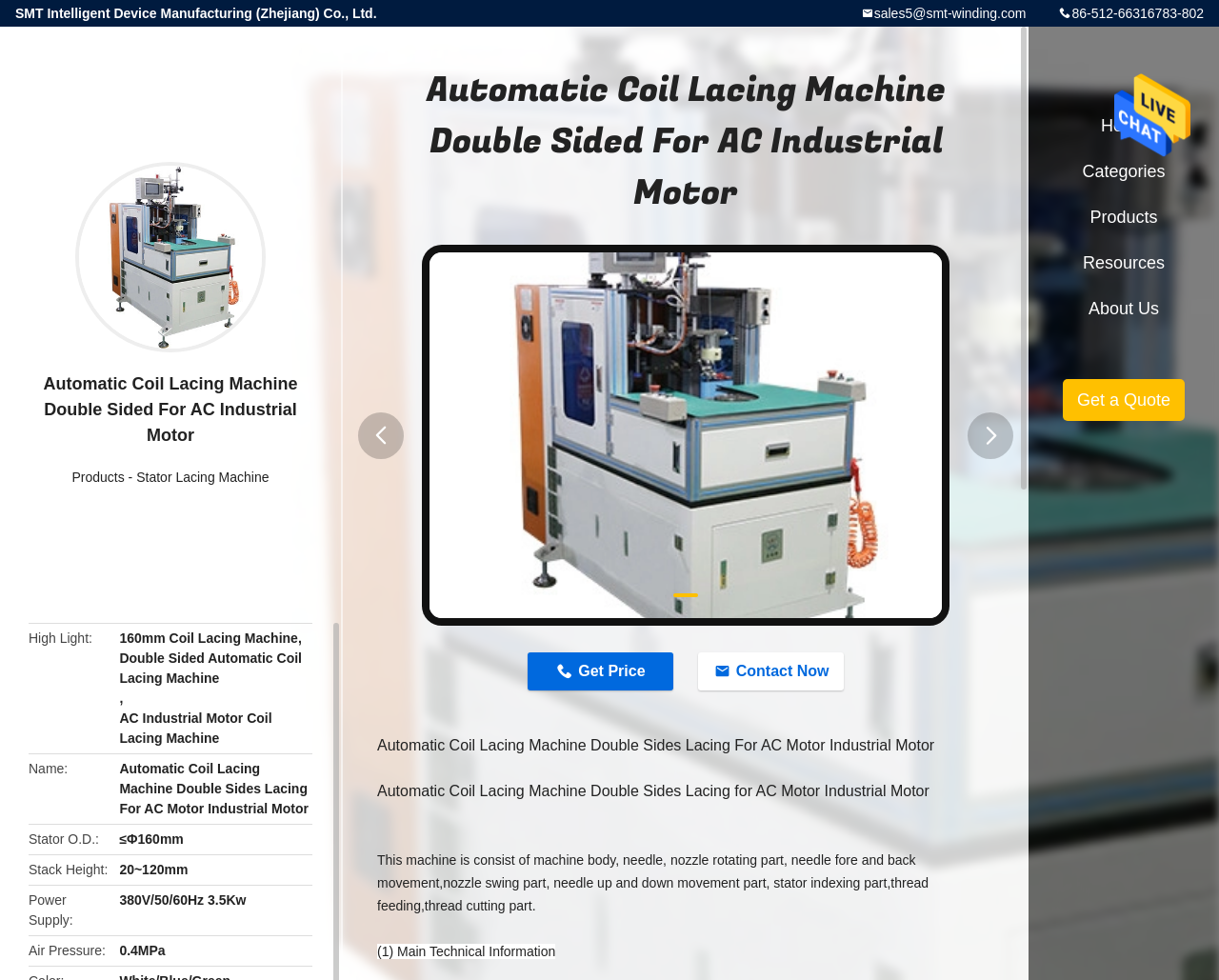Please find the bounding box coordinates of the clickable region needed to complete the following instruction: "Send a message". The bounding box coordinates must consist of four float numbers between 0 and 1, i.e., [left, top, right, bottom].

[0.914, 0.071, 0.977, 0.17]